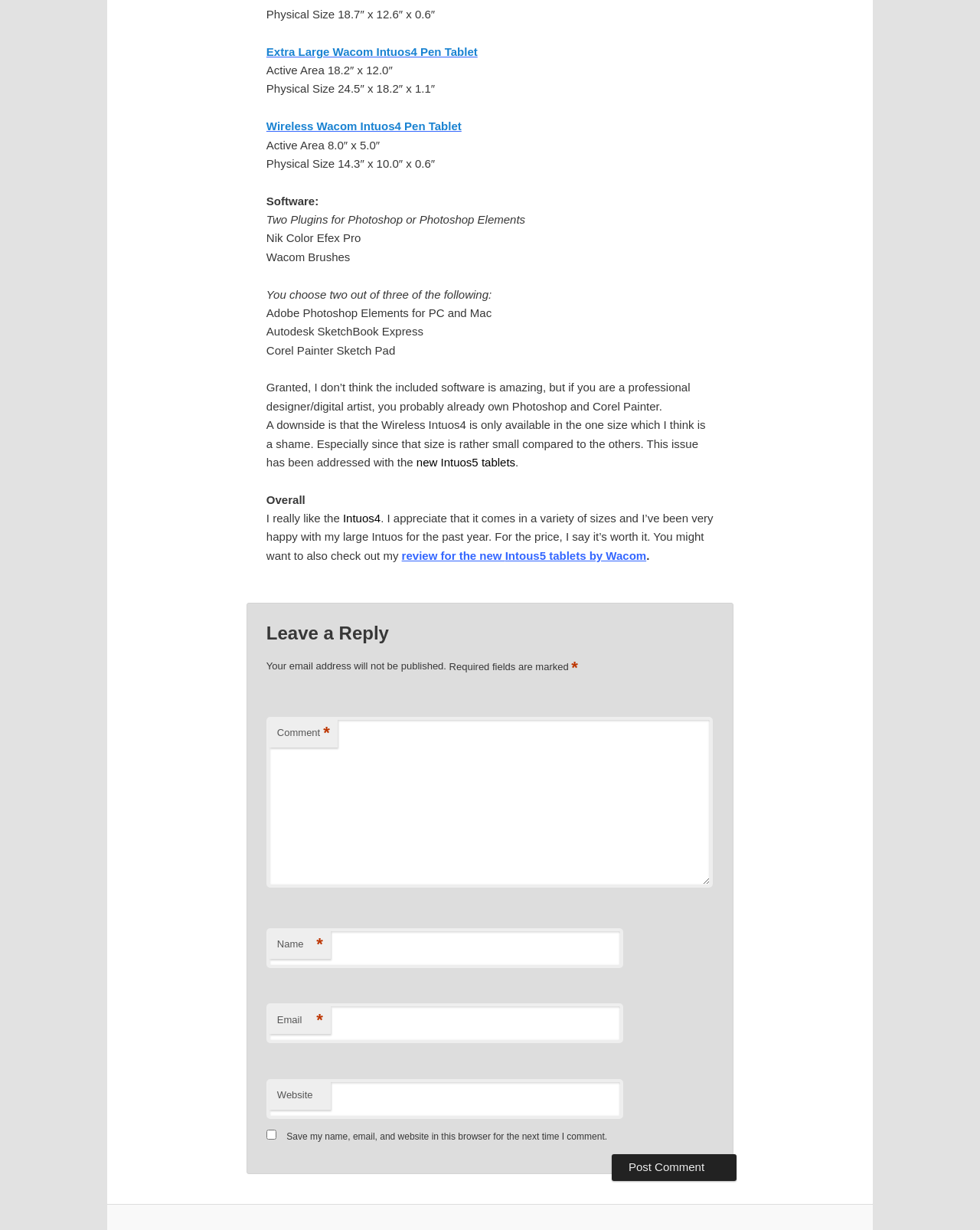Determine the bounding box coordinates of the area to click in order to meet this instruction: "Click the link to Wireless Wacom Intuos4 Pen Tablet".

[0.272, 0.097, 0.471, 0.108]